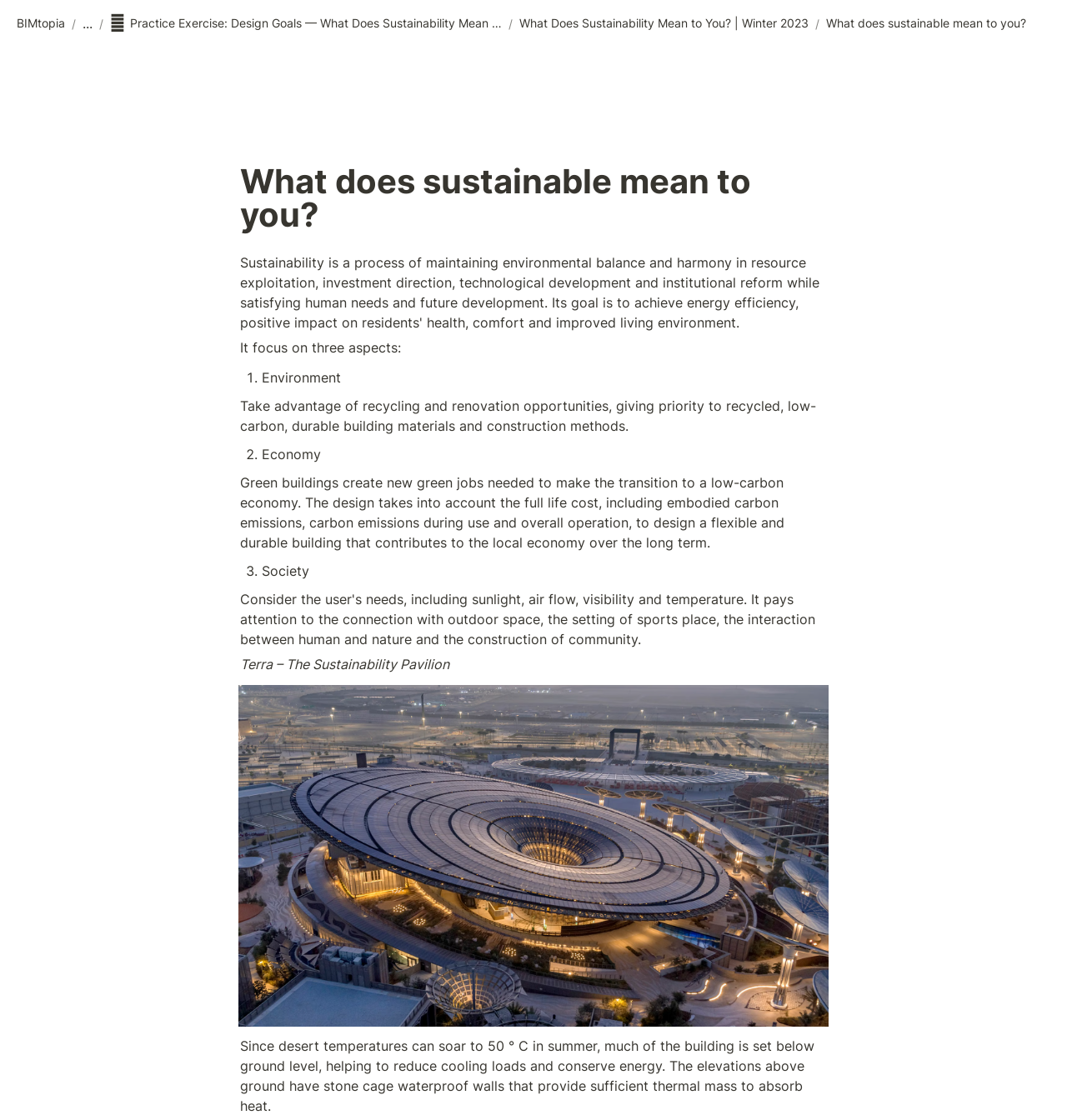Find the main header of the webpage and produce its text content.

What does sustainable mean to you?